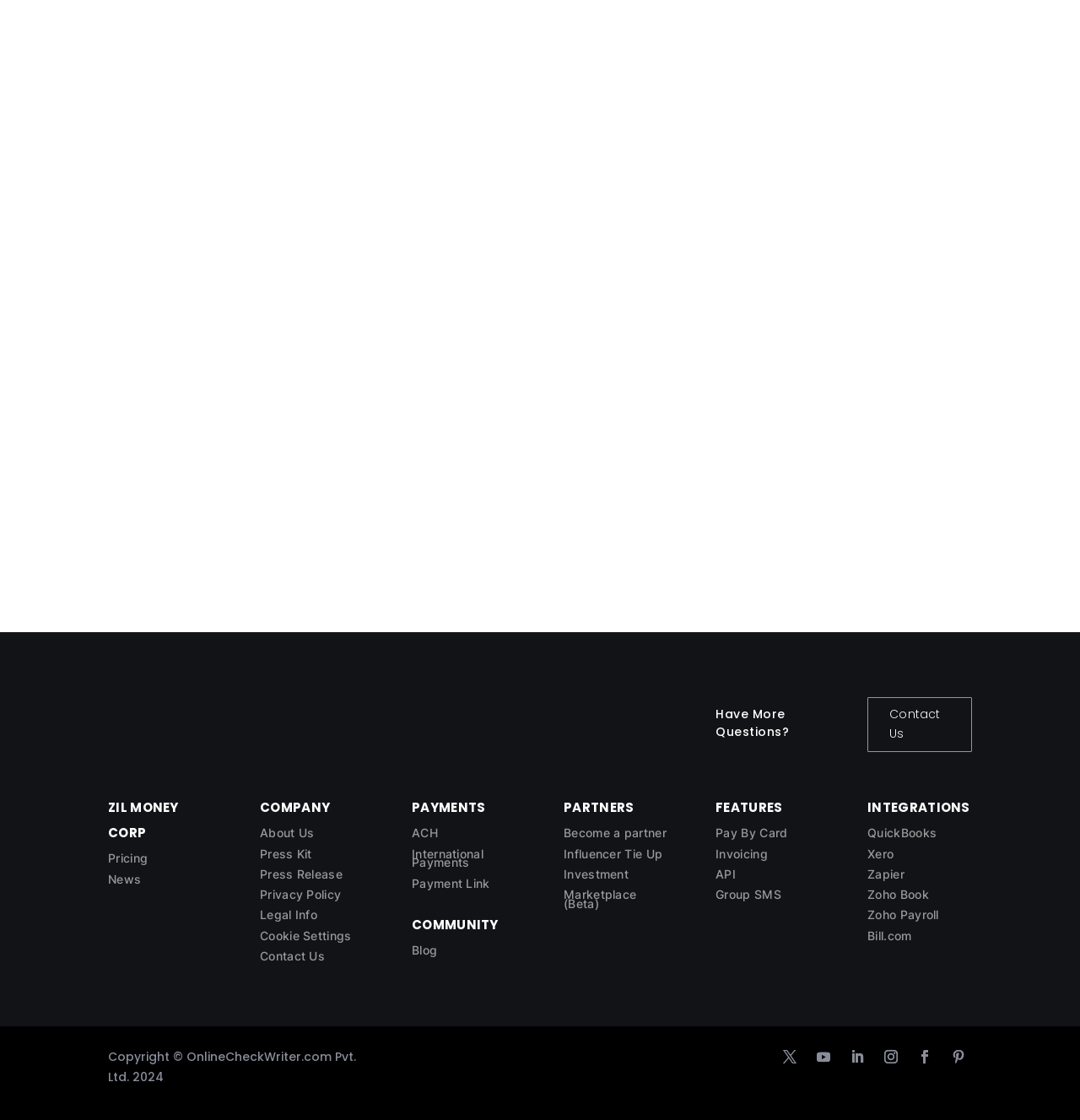Refer to the image and provide a thorough answer to this question:
What is the main topic of the webpage?

The main topic of the webpage can be inferred from the heading 'Manage Your Finances Smoothly with Print Check Software' and the presence of links related to check printing and payment processing.